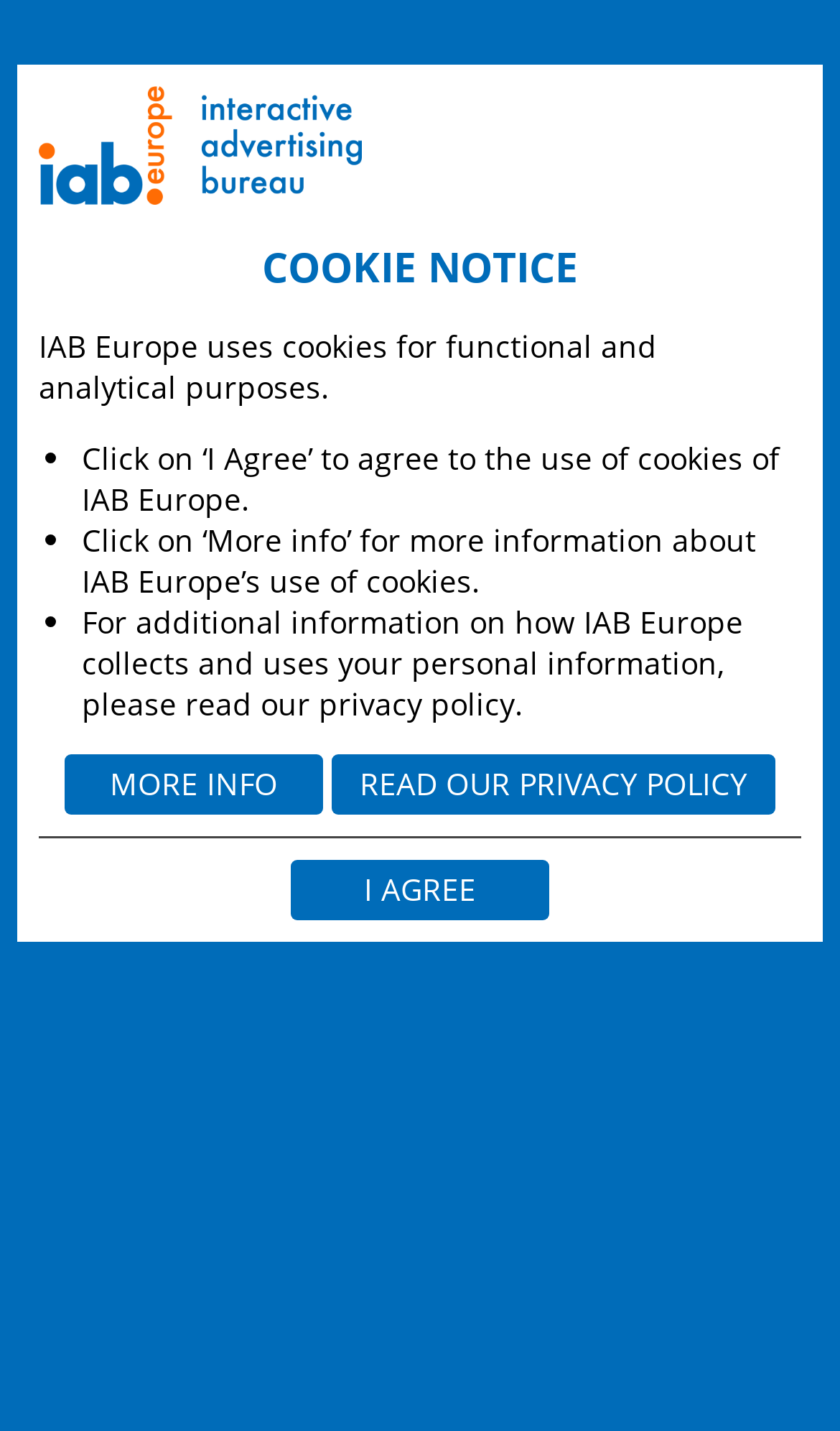Provide your answer to the question using just one word or phrase: What is the purpose of cookies according to the webpage?

various purposes